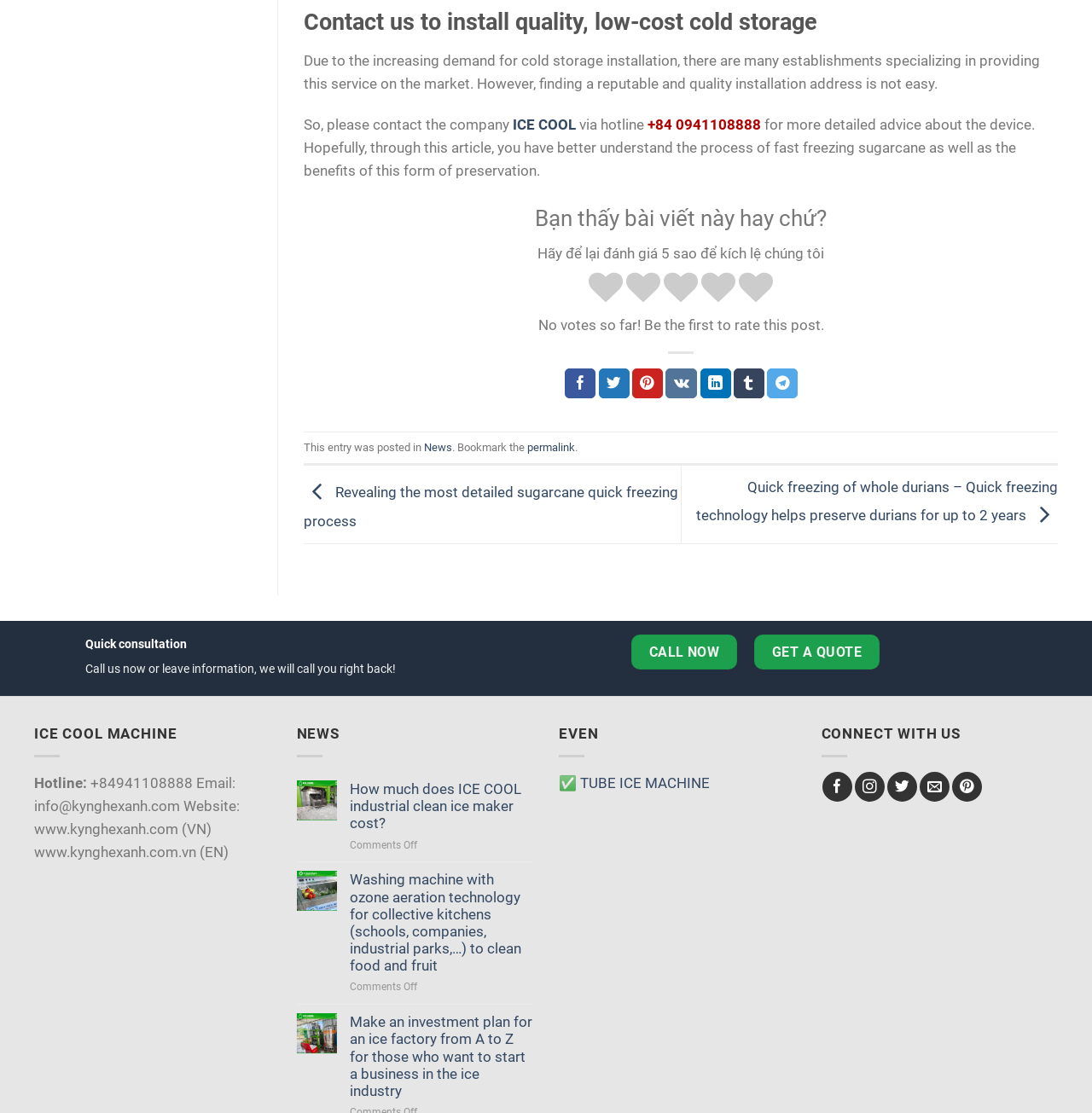Identify the bounding box for the UI element described as: "Get a quote". The coordinates should be four float numbers between 0 and 1, i.e., [left, top, right, bottom].

[0.691, 0.57, 0.805, 0.602]